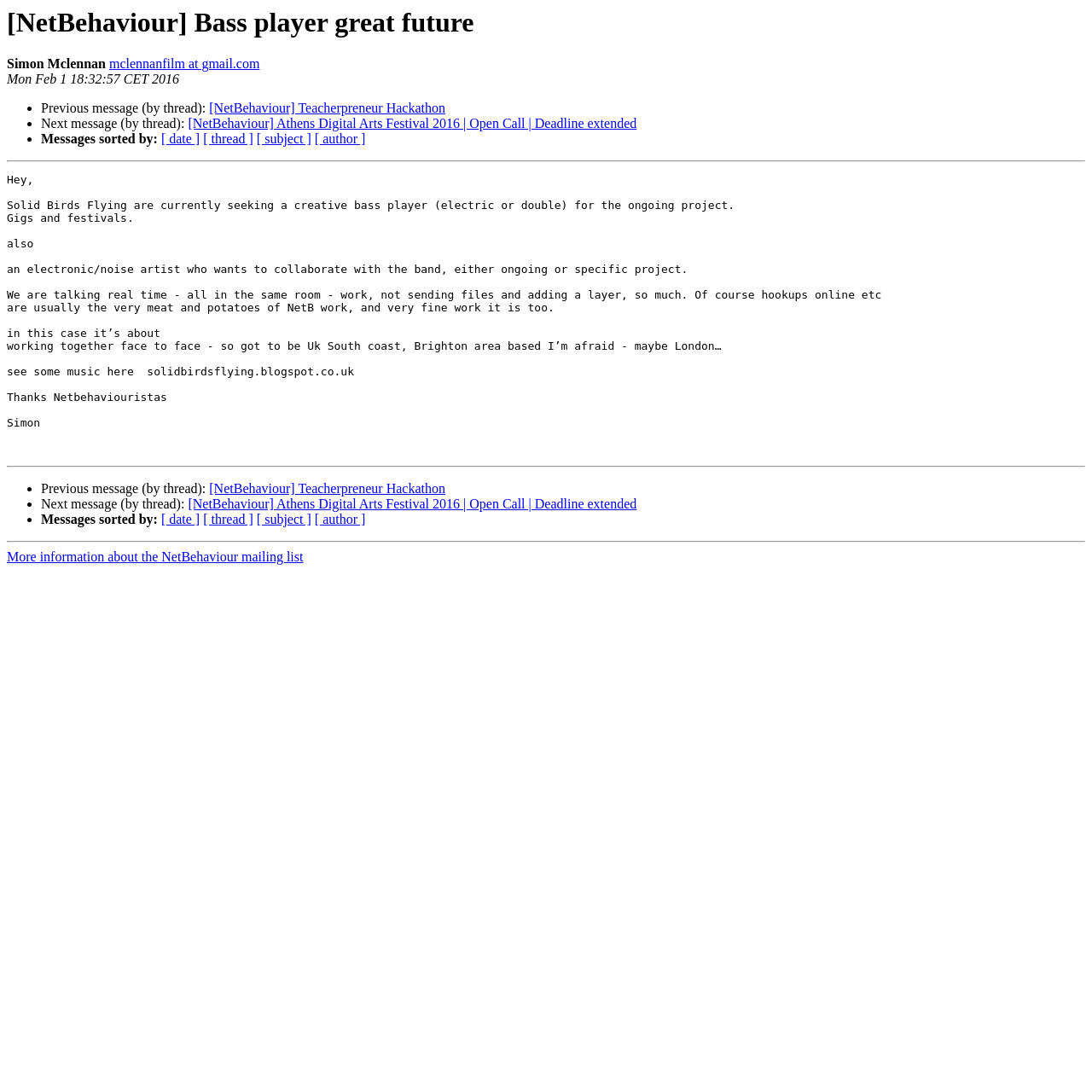Please identify the bounding box coordinates of where to click in order to follow the instruction: "Click the 'Log In' link".

None